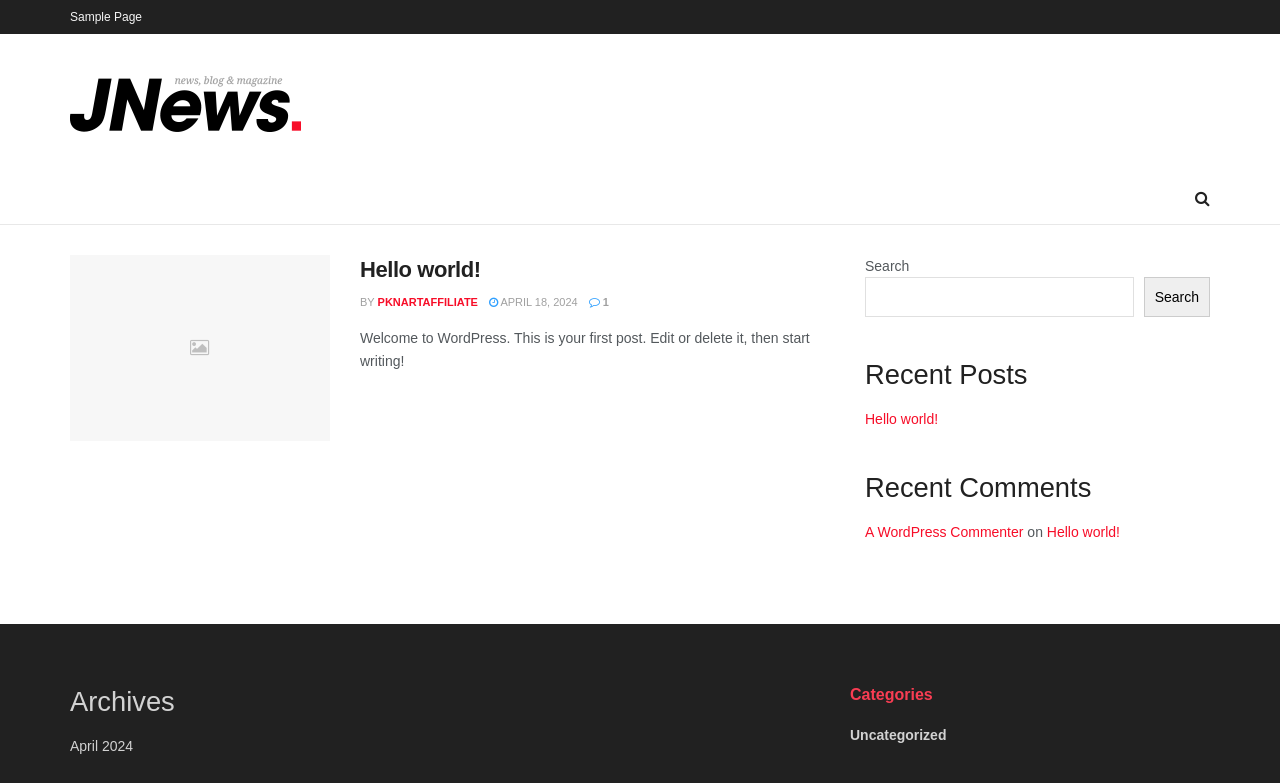Provide a brief response to the question using a single word or phrase: 
What is the title of the first article?

Hello world!